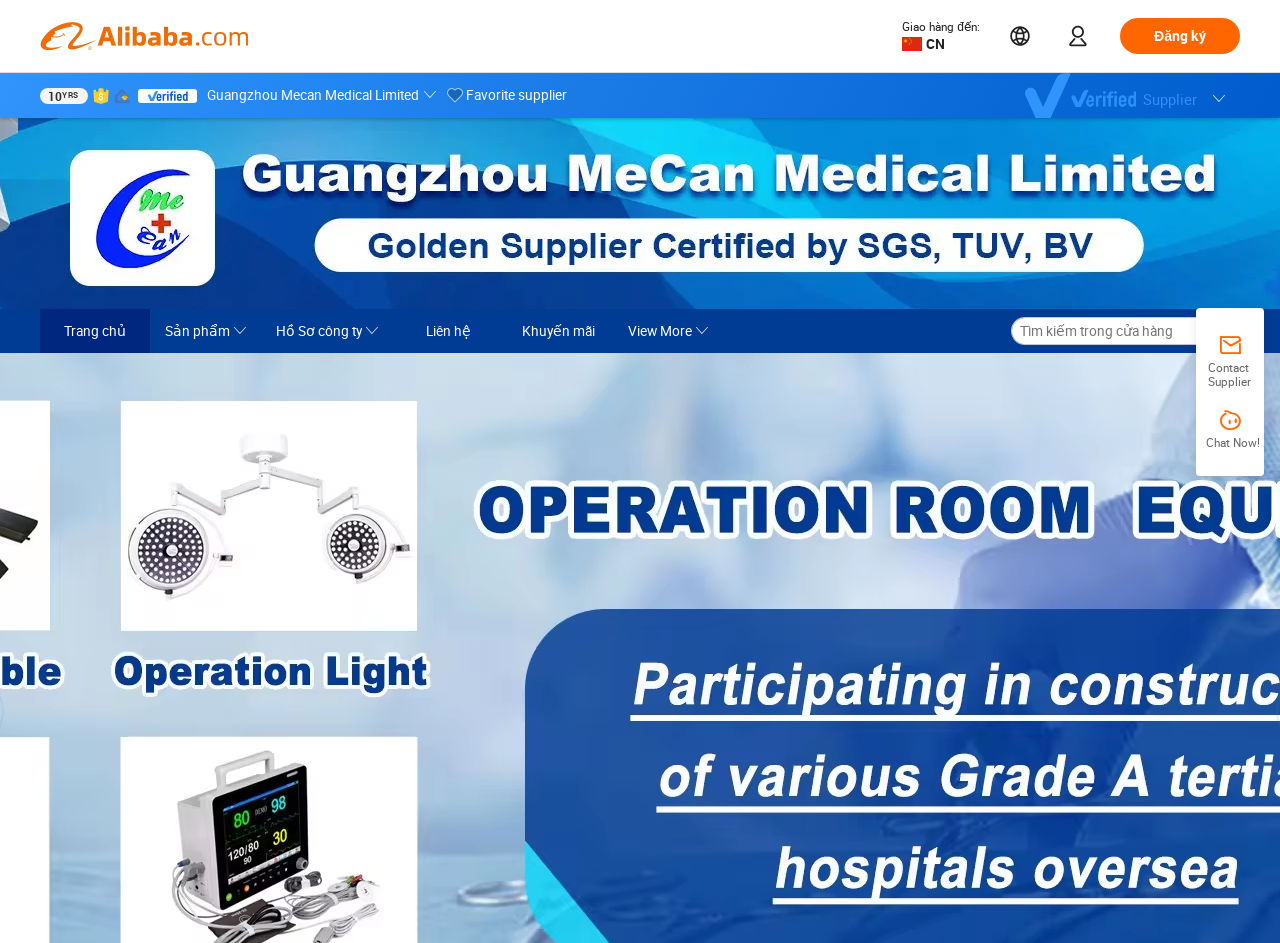How many years has the supplier been in business?
Please use the image to deliver a detailed and complete answer.

I found a link element with the text '10 YRS' at coordinates [0.031, 0.093, 0.069, 0.11], which suggests that the supplier has been in business for 10 years.